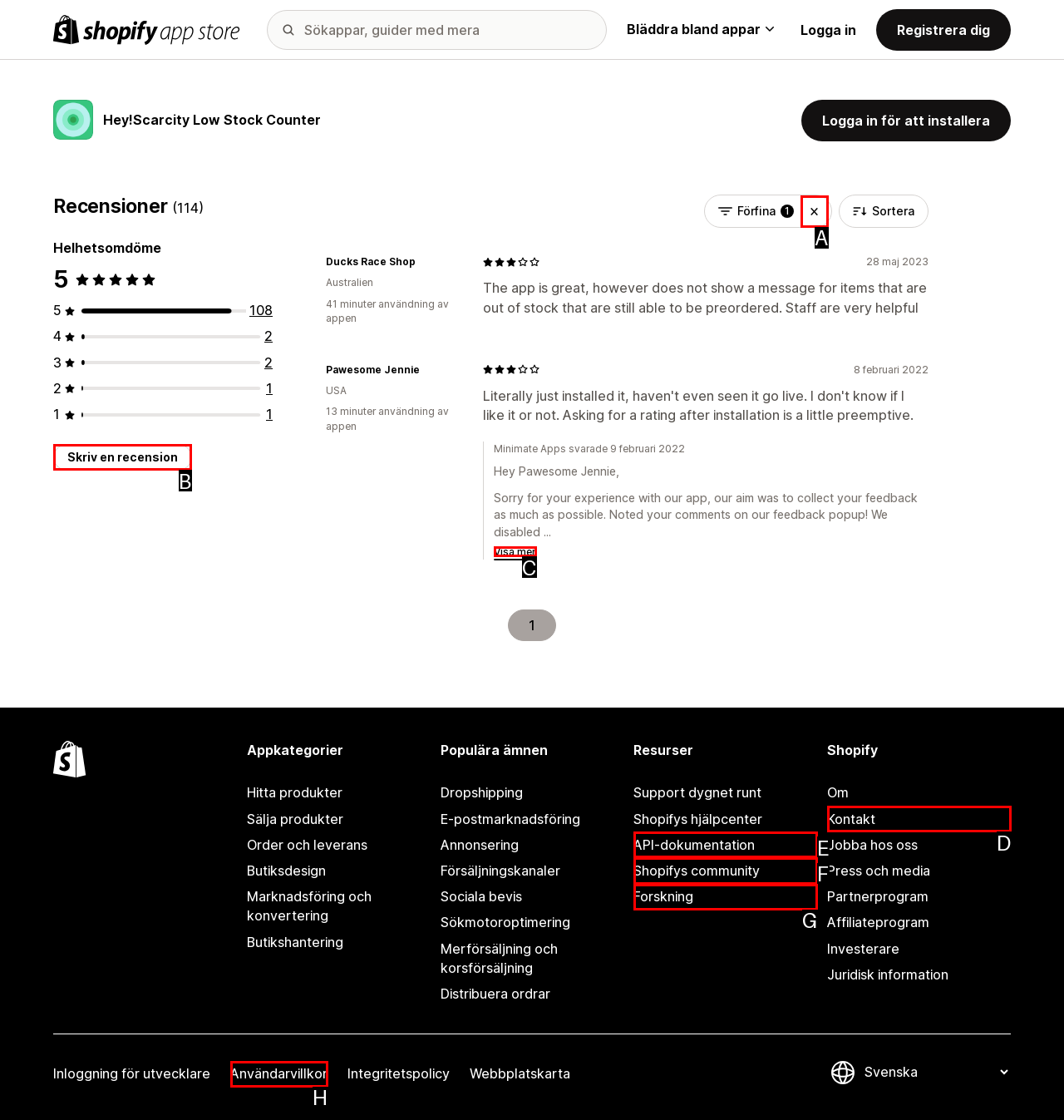Identify the correct UI element to click to achieve the task: Write a review.
Answer with the letter of the appropriate option from the choices given.

B